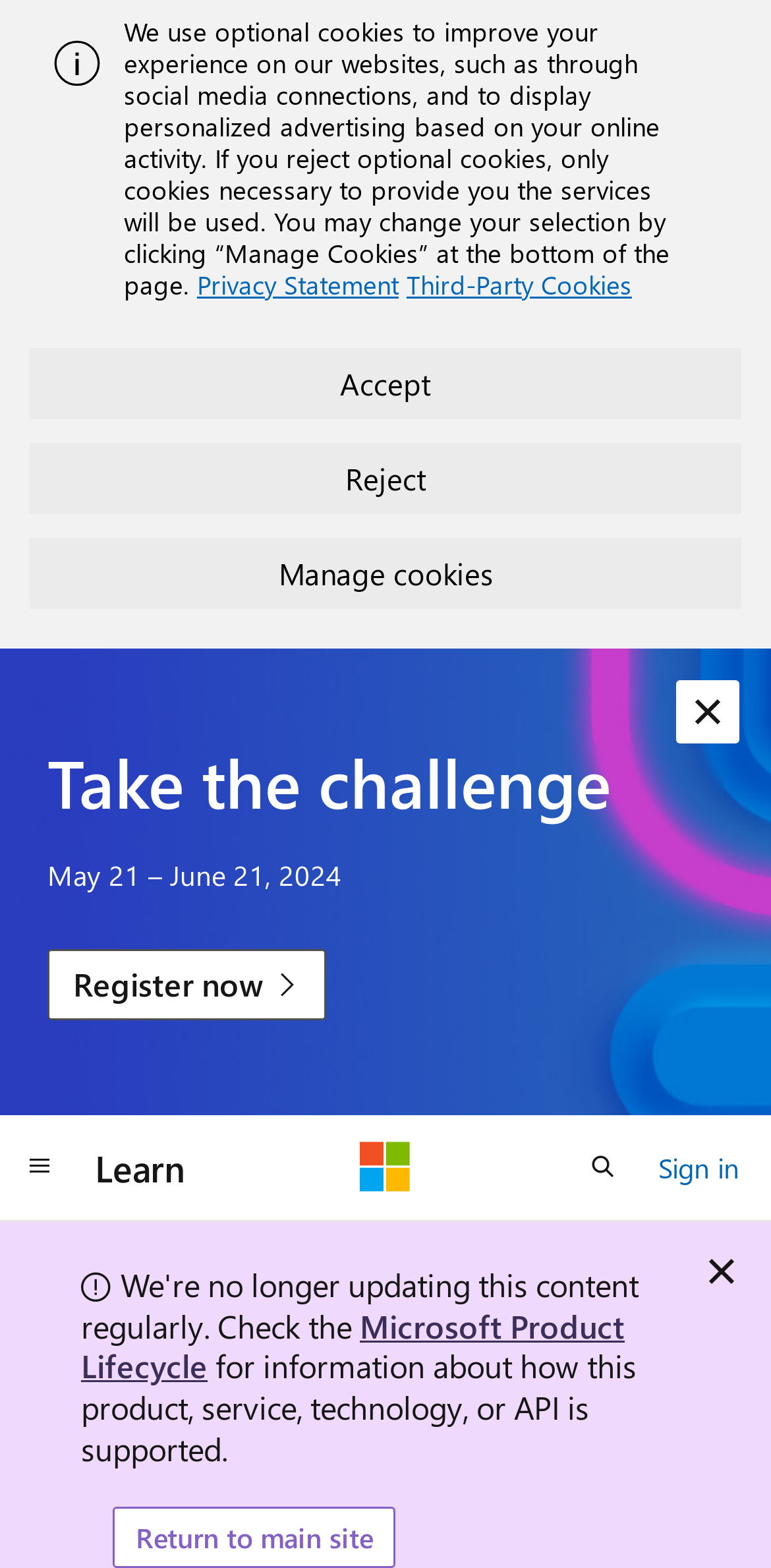Please identify the bounding box coordinates of the area I need to click to accomplish the following instruction: "Sign in to the website".

[0.854, 0.728, 0.959, 0.761]